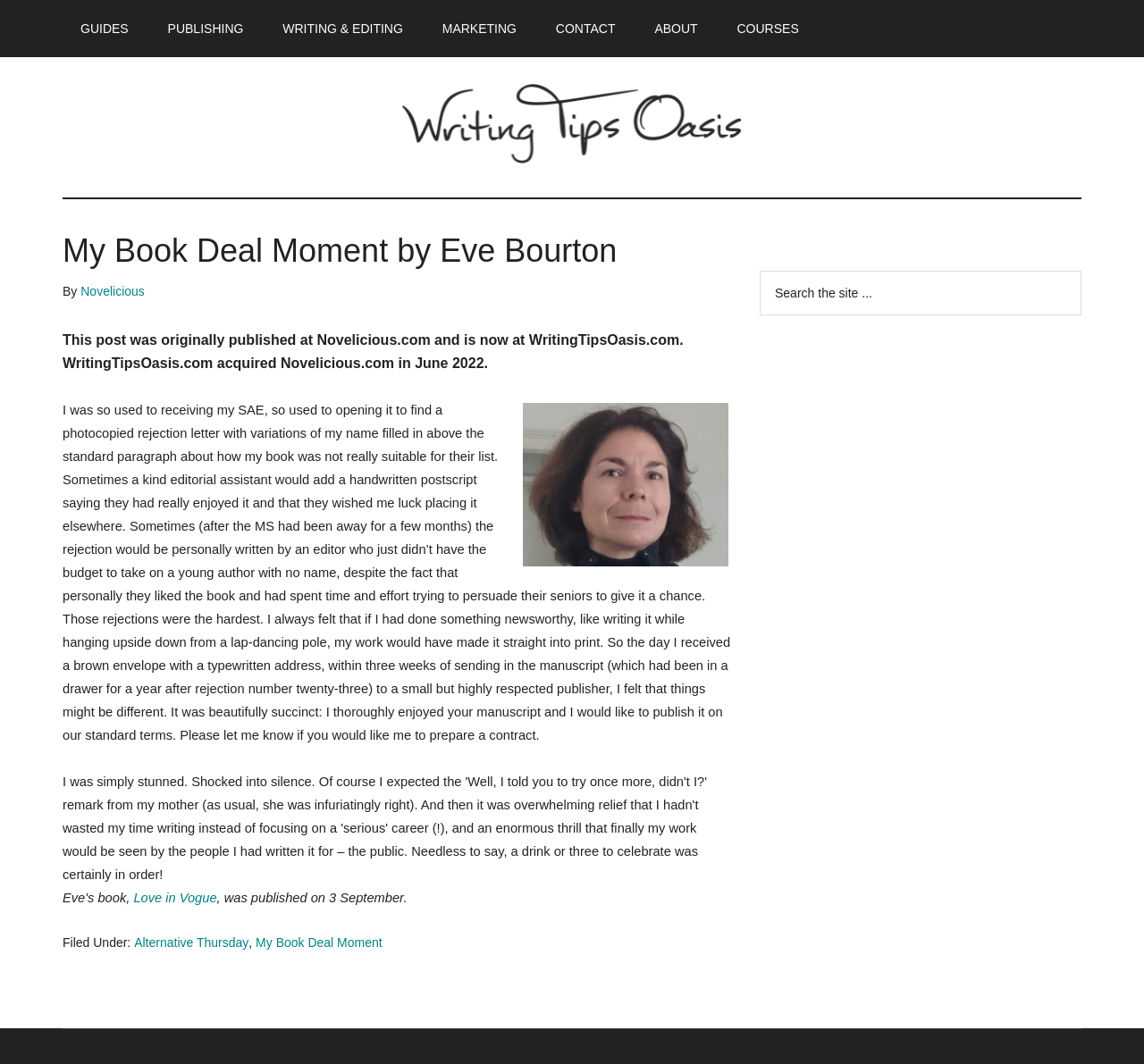Given the description "Alternative Thursday", determine the bounding box of the corresponding UI element.

[0.117, 0.879, 0.217, 0.893]